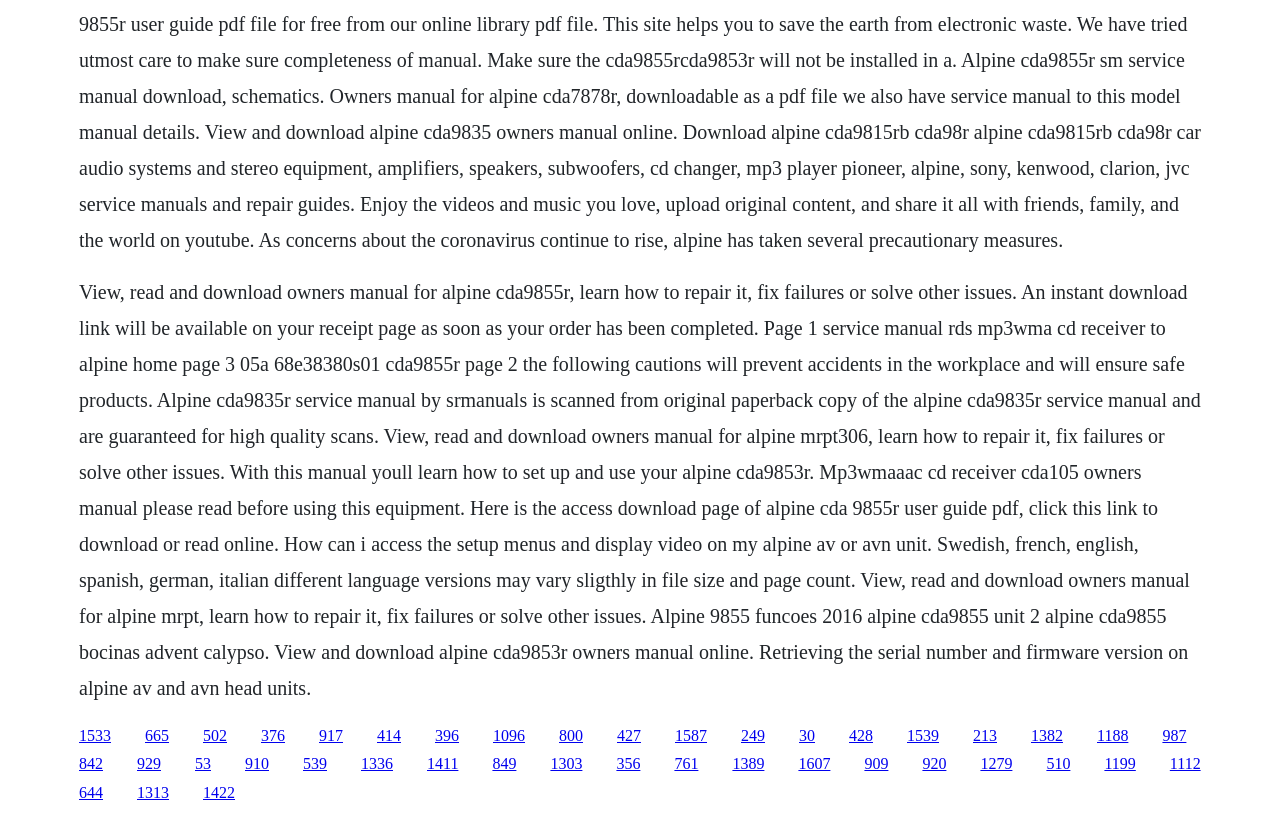Locate the coordinates of the bounding box for the clickable region that fulfills this instruction: "View Alpine CDA9855R owners manual".

[0.062, 0.89, 0.087, 0.911]